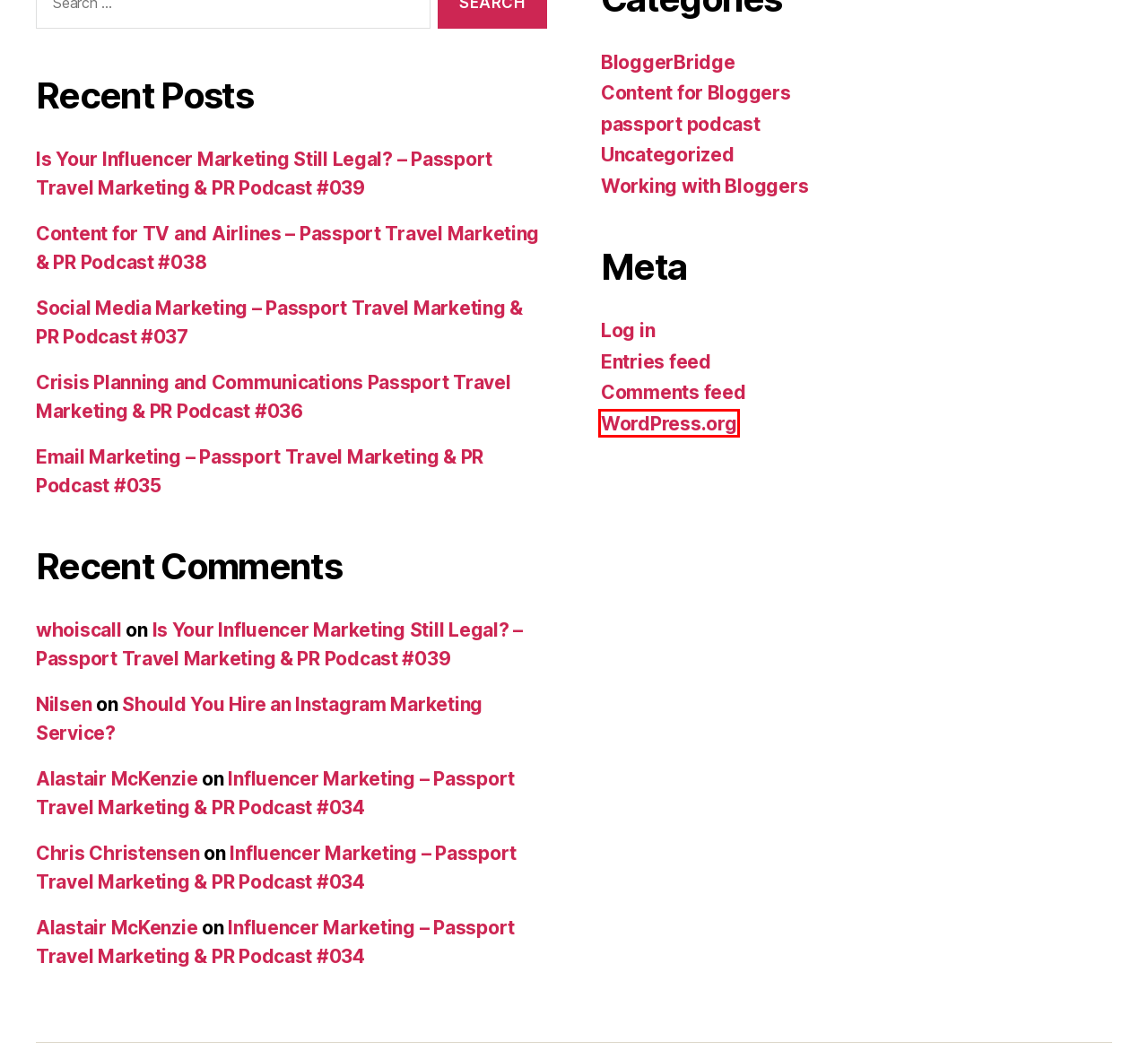Look at the screenshot of a webpage where a red bounding box surrounds a UI element. Your task is to select the best-matching webpage description for the new webpage after you click the element within the bounding box. The available options are:
A. Blog Tool, Publishing Platform, and CMS – WordPress.org
B. Influencer Marketing – Passport Travel Marketing & PR Podcast #034 - Tourism Marketing Consulting
C. Inside Chris's Head - A lifestyle blog of Silicon Valley nerd and part-time Travel Journalist
D. Content for Bloggers - Tourism Marketing Consulting
E. Social Media Marketing – Passport Travel Marketing & PR Podcast #037 - Tourism Marketing Consulting
F. Comments for Tourism Marketing Consulting
G. Working with Bloggers - Tourism Marketing Consulting
H. Tourism Marketing Consulting

A